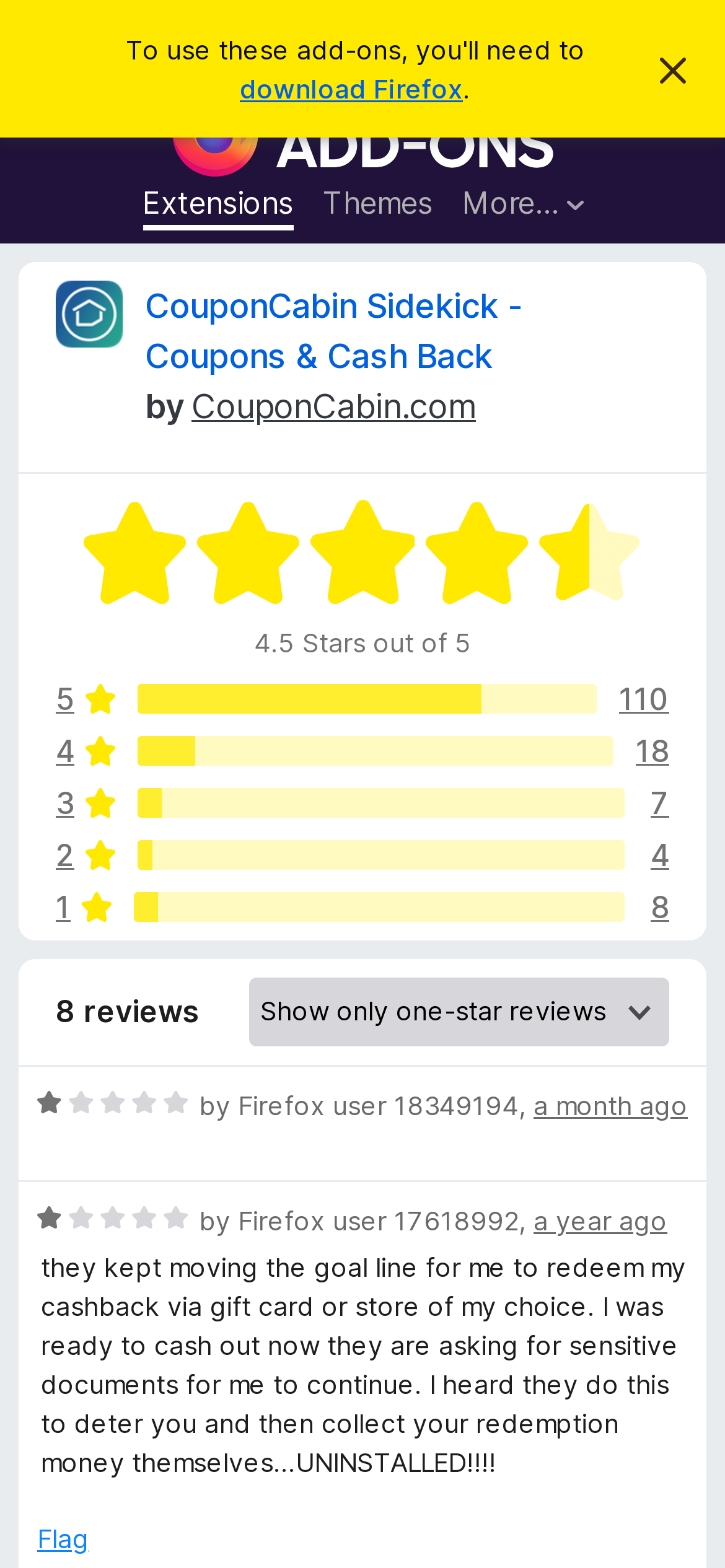What is the date of the latest review?
Based on the image content, provide your answer in one word or a short phrase.

a month ago